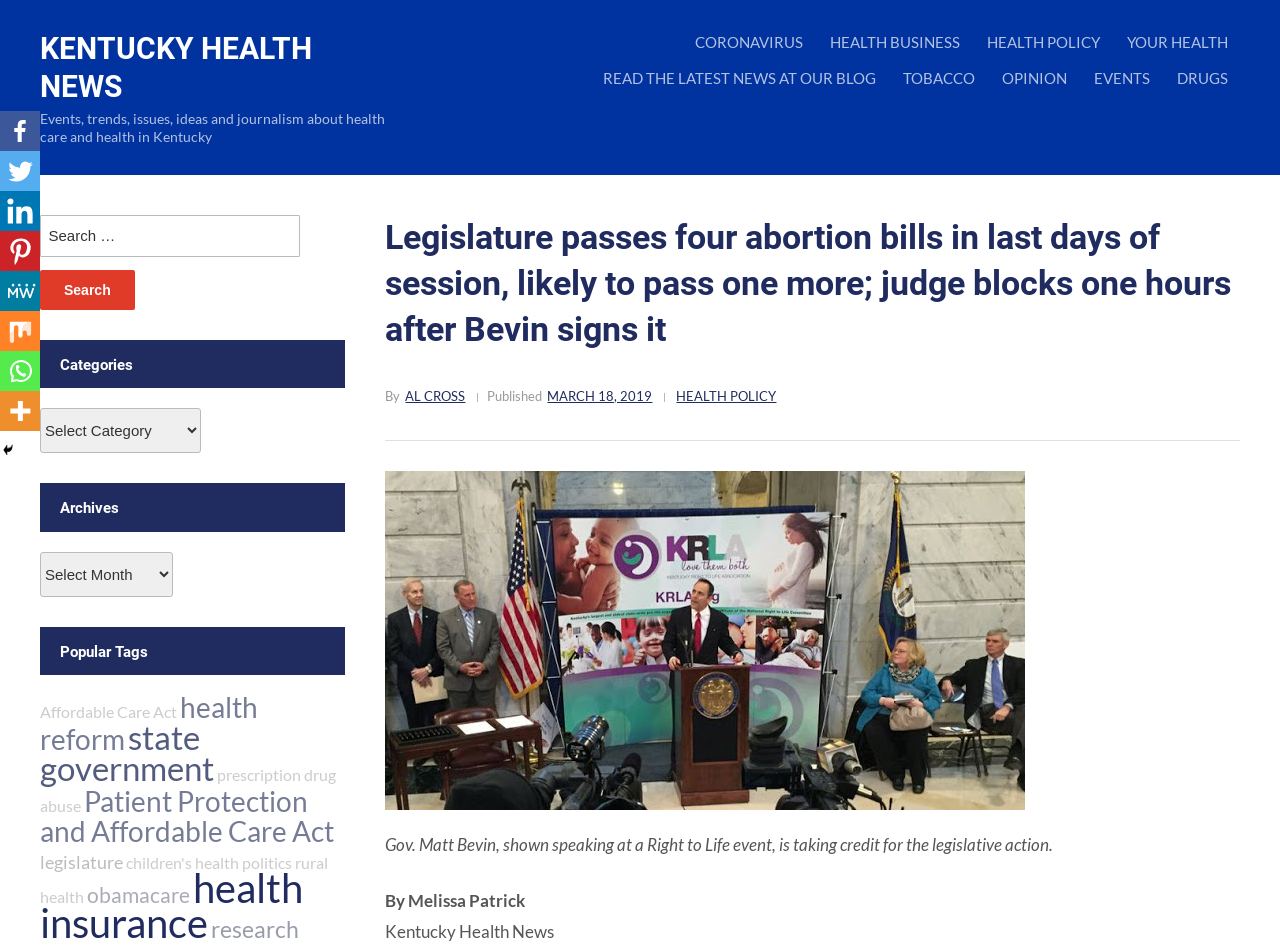What is the topic of the article?
We need a detailed and meticulous answer to the question.

The topic of the article can be inferred from the title, which mentions 'Legislature passes four abortion bills in last days of session, likely to pass one more; judge blocks one hours after Bevin signs it'.